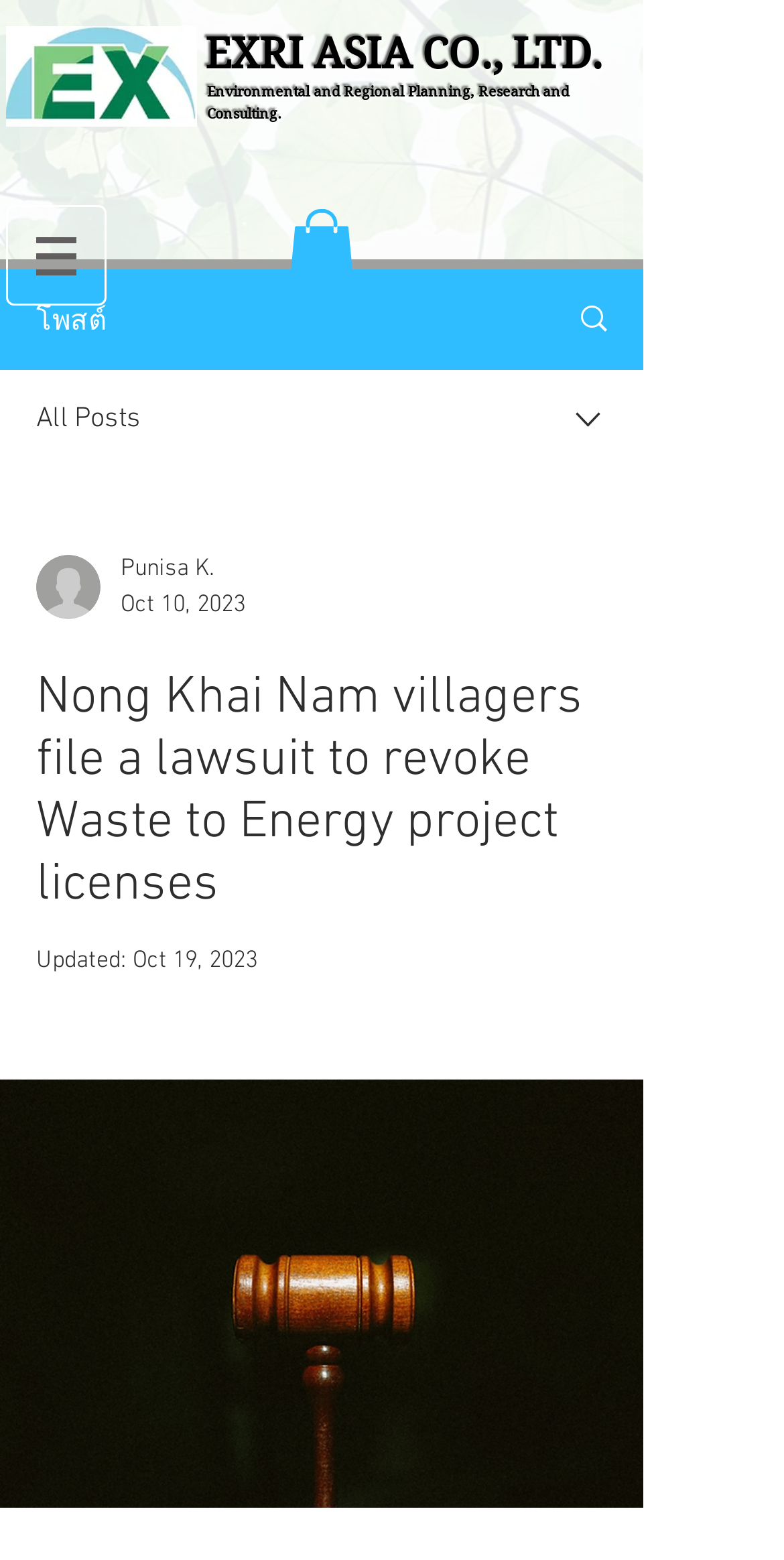Write a detailed summary of the webpage.

The webpage appears to be a news article or blog post about a lawsuit filed by Nong Khai Nam villagers against the Energy Regulatory Commission (ERC) to revoke the Electricity Industry Licenses of the Waste to Energy project.

At the top left corner, there is a logo image, accompanied by a navigation menu labeled "Site" with a dropdown button. To the right of the navigation menu, there is a link to "EXRI ASIA CO., LTD." and a heading that reads "Environmental and Regional Planning, Research and Consulting."

Below the heading, there is a link with the same text as the heading, followed by a link with no text but an image. Further down, there are two links with images, one labeled "โพสต์" (which means "post" in Thai) and another labeled "All Posts".

On the right side of the page, there is a section with a writer's picture, the writer's name "Punisa K.", and the date "Oct 10, 2023". Below this section, there is a heading that repeats the title of the article, followed by a static text "Updated:" and the date "Oct 19, 2023".

At the bottom of the page, there is a button with no text. Overall, the webpage has a simple layout with a focus on the article's content, accompanied by some navigation and metadata elements.